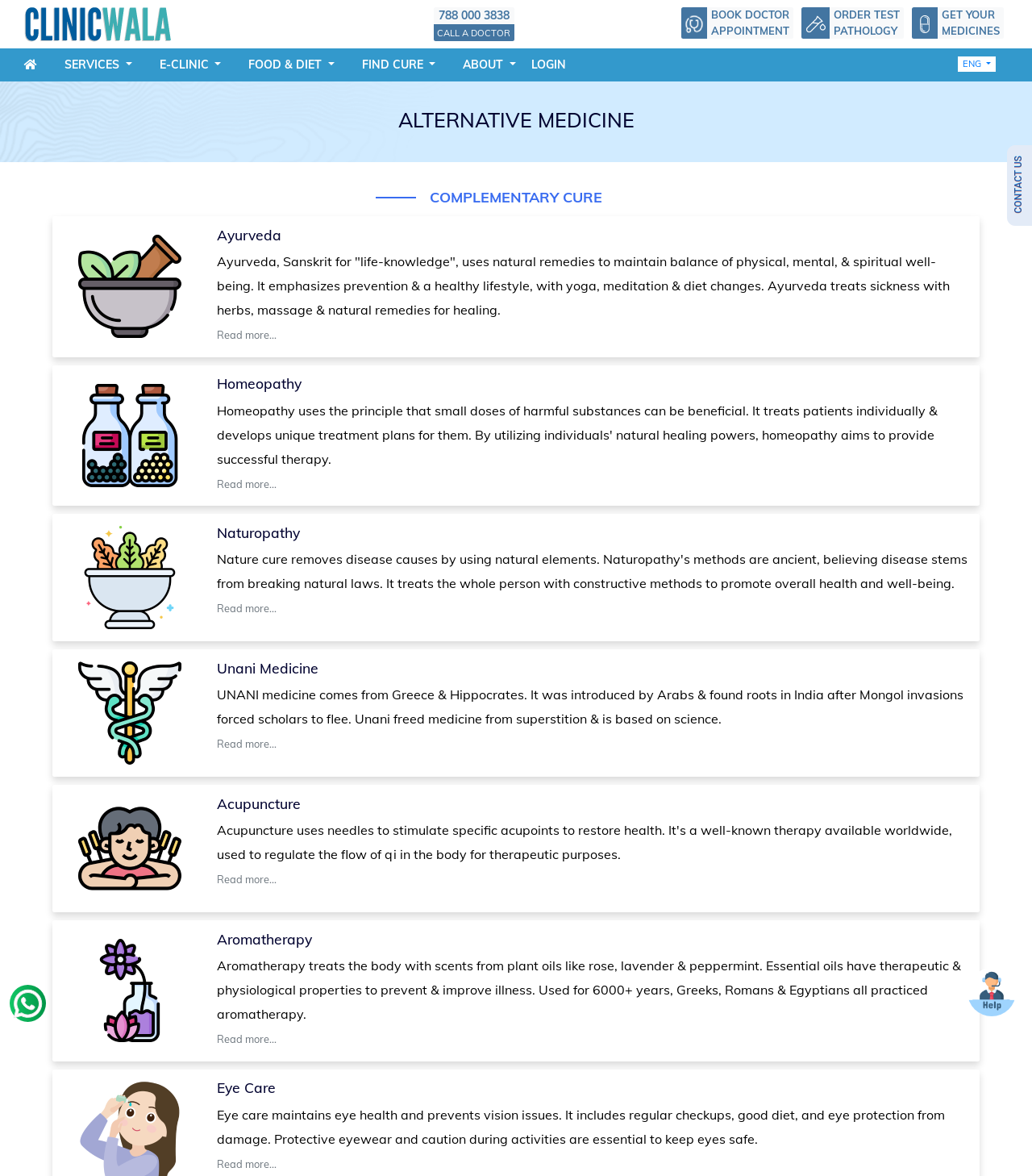Identify the bounding box coordinates of the element to click to follow this instruction: 'Contact us'. Ensure the coordinates are four float values between 0 and 1, provided as [left, top, right, bottom].

[0.976, 0.15, 1.0, 0.163]